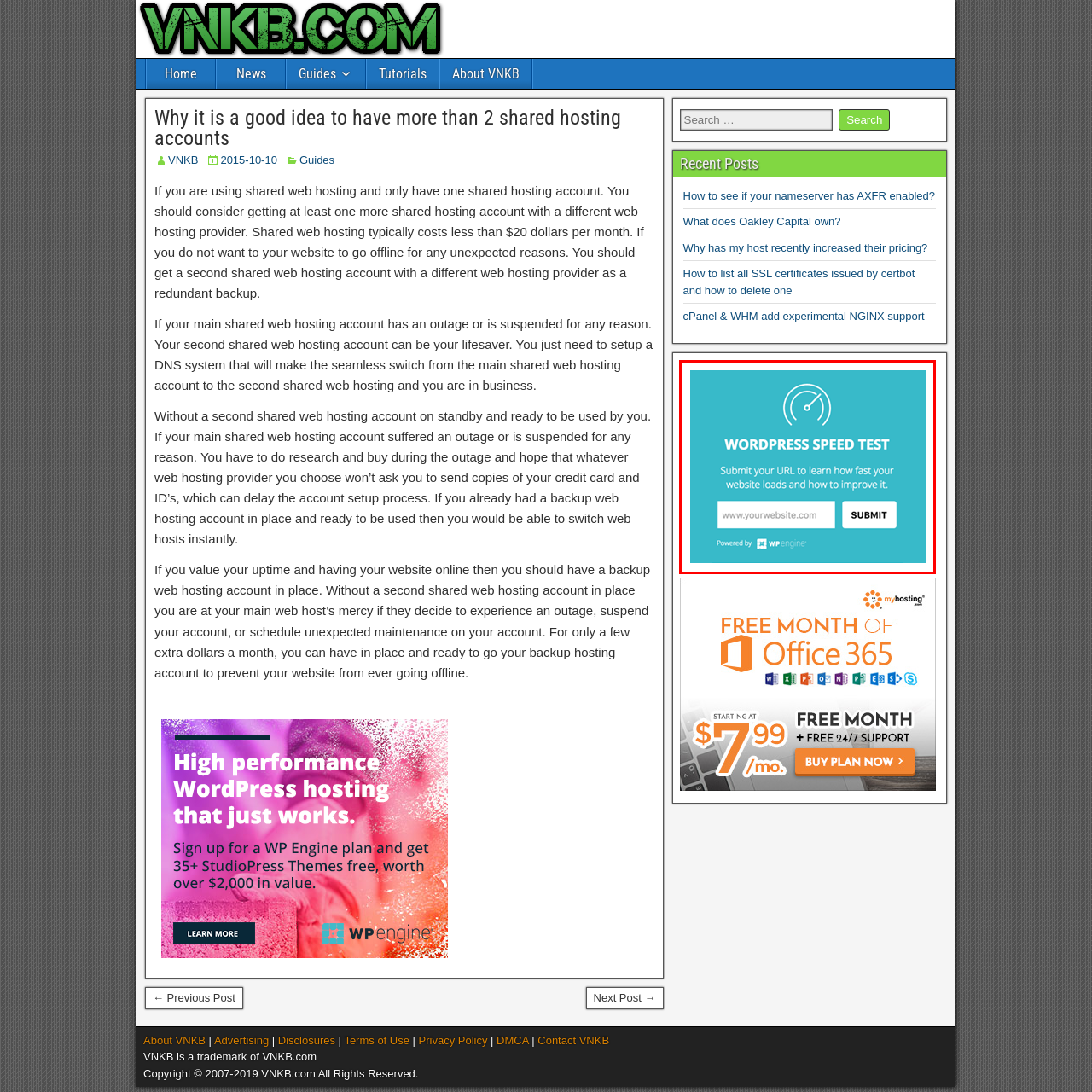What is the label of the input field?
Look at the image highlighted within the red bounding box and provide a detailed answer to the question.

The rectangular input field is labeled as 'www.yourwebsite.com', where users can enter their website URL to test its speed.